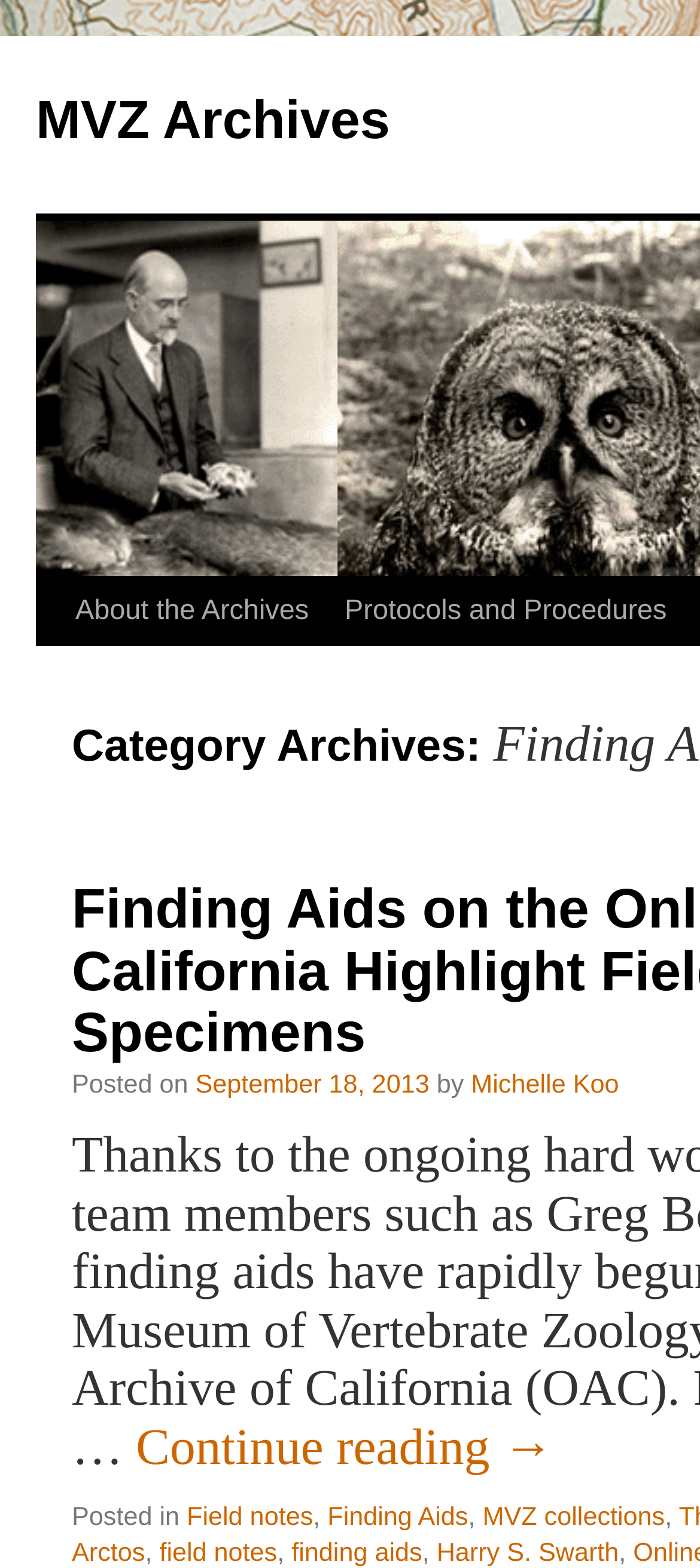Can you show the bounding box coordinates of the region to click on to complete the task described in the instruction: "Print the page"?

None